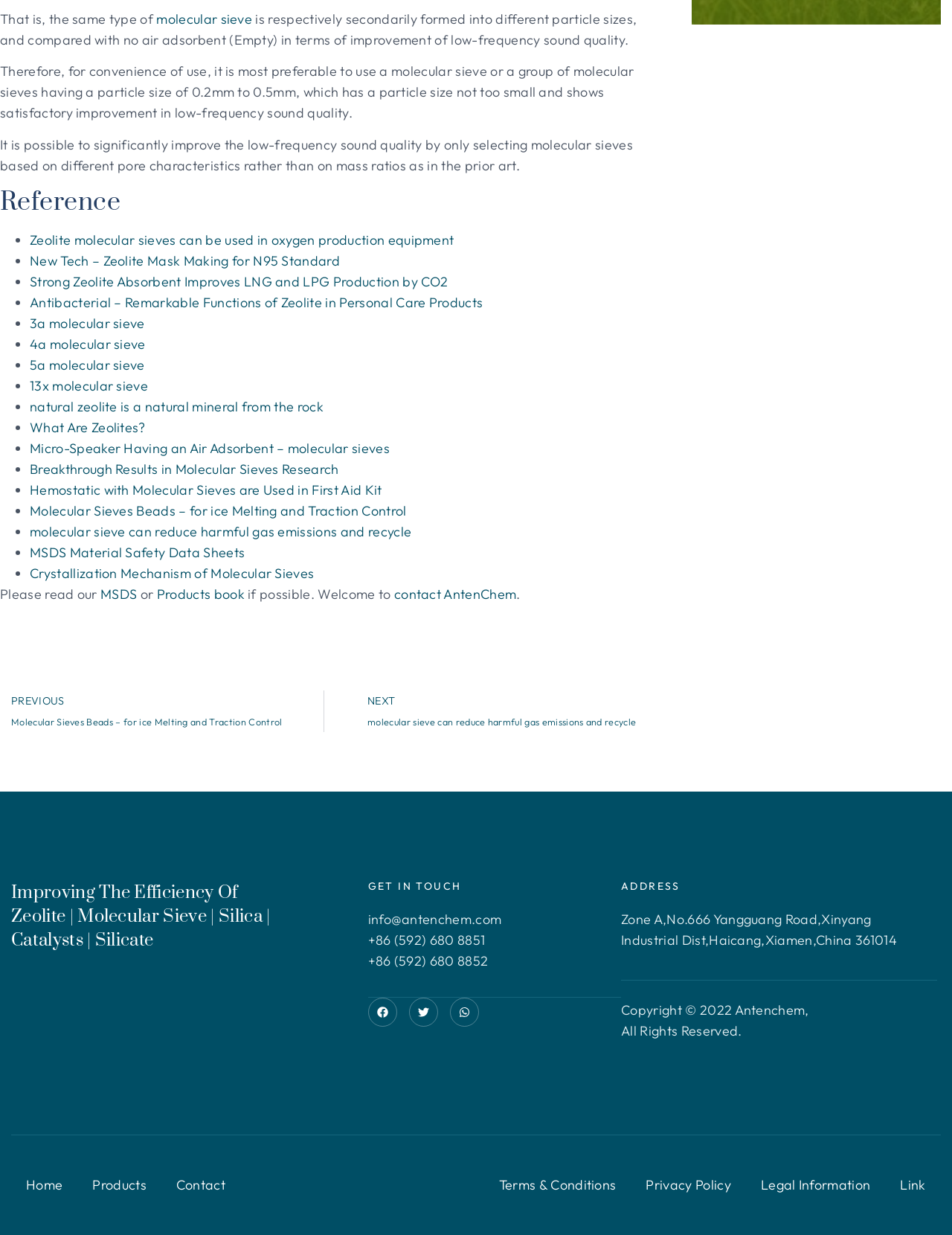Please identify the bounding box coordinates of the element I should click to complete this instruction: 'contact AntenChem'. The coordinates should be given as four float numbers between 0 and 1, like this: [left, top, right, bottom].

[0.414, 0.474, 0.542, 0.488]